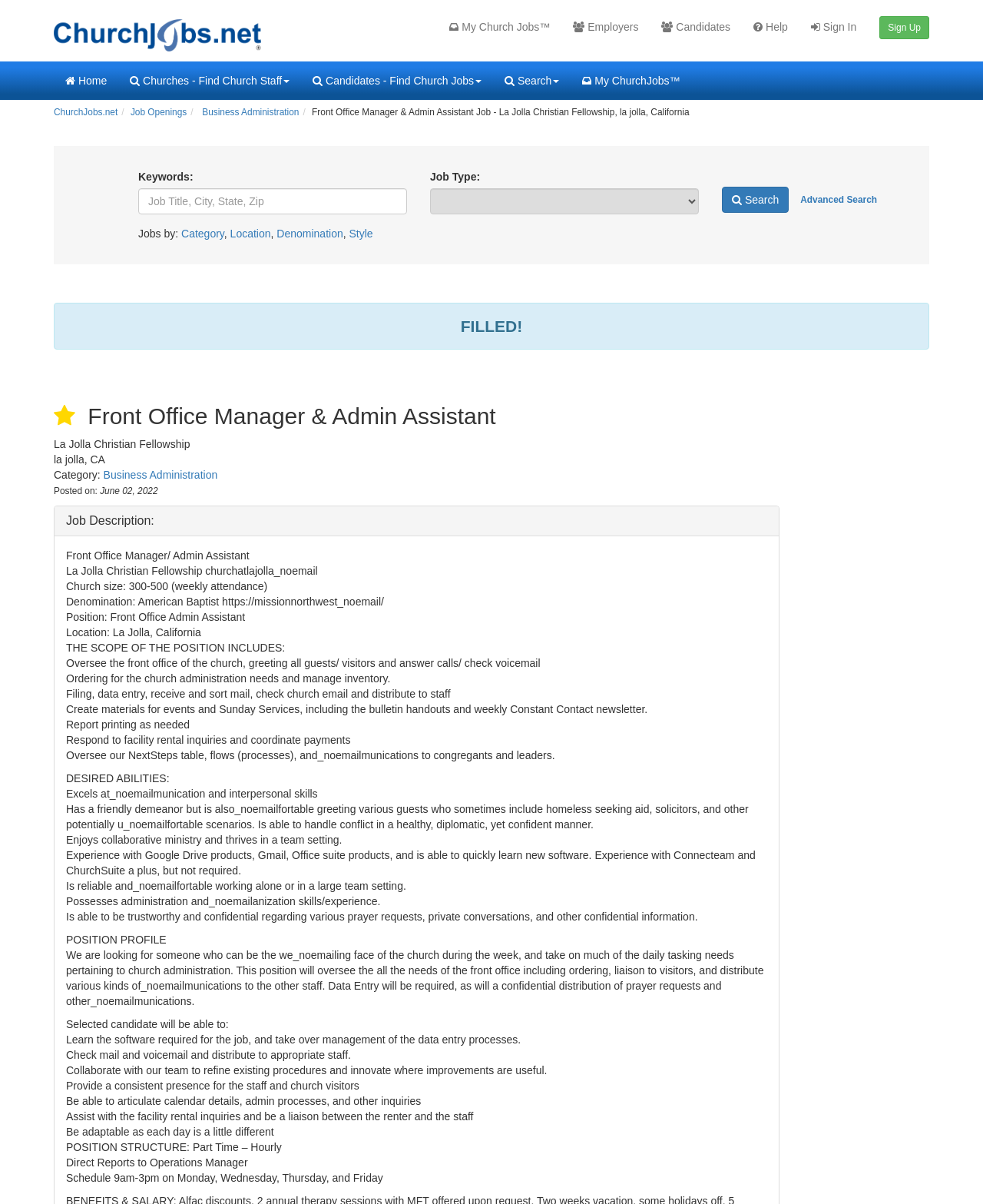Using the provided description Candidates - Find Church Jobs, find the bounding box coordinates for the UI element. Provide the coordinates in (top-left x, top-left y, bottom-right x, bottom-right y) format, ensuring all values are between 0 and 1.

[0.306, 0.051, 0.502, 0.083]